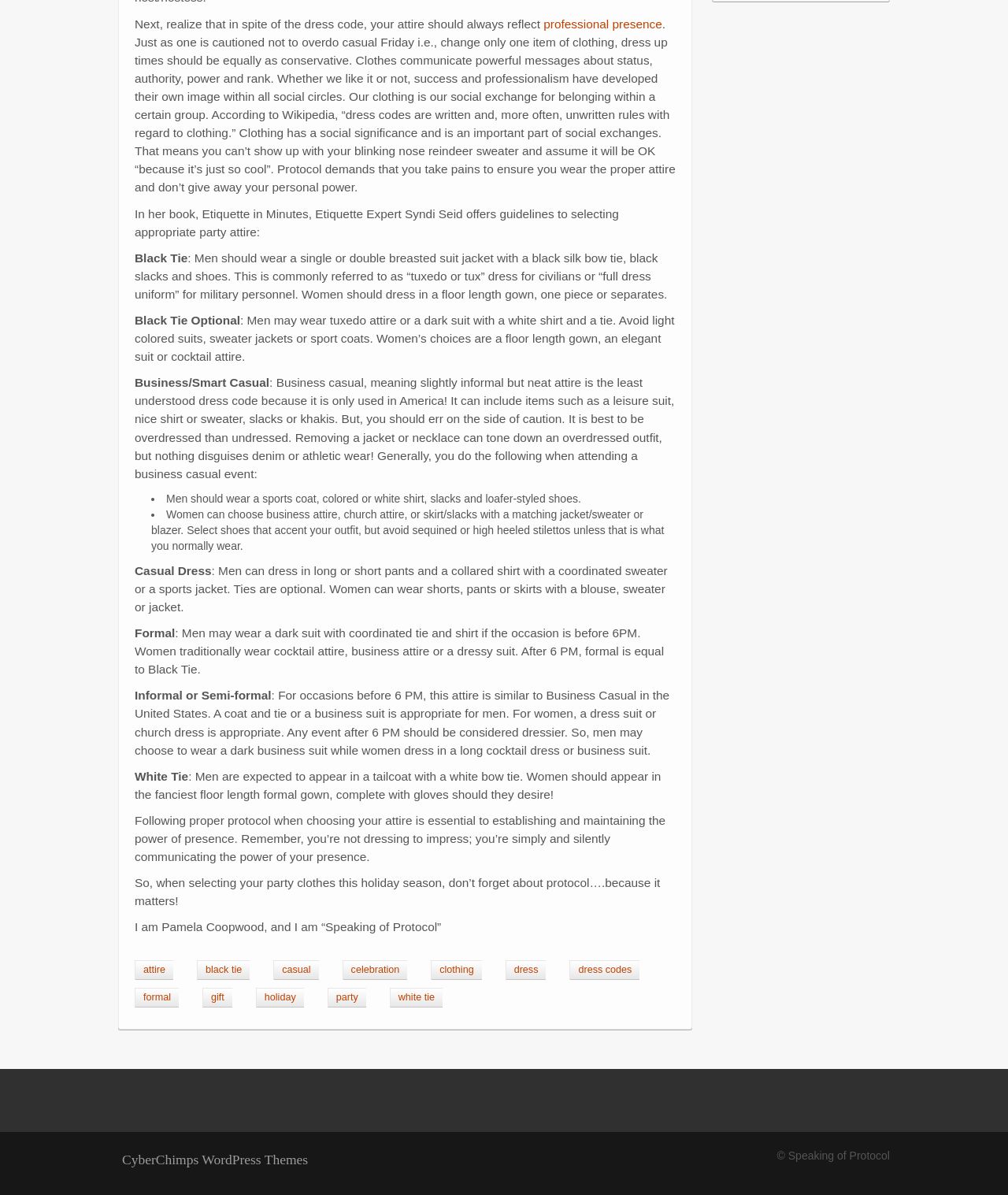Identify the bounding box for the described UI element. Provide the coordinates in (top-left x, top-left y, bottom-right x, bottom-right y) format with values ranging from 0 to 1: Love & Purrs Blog

None